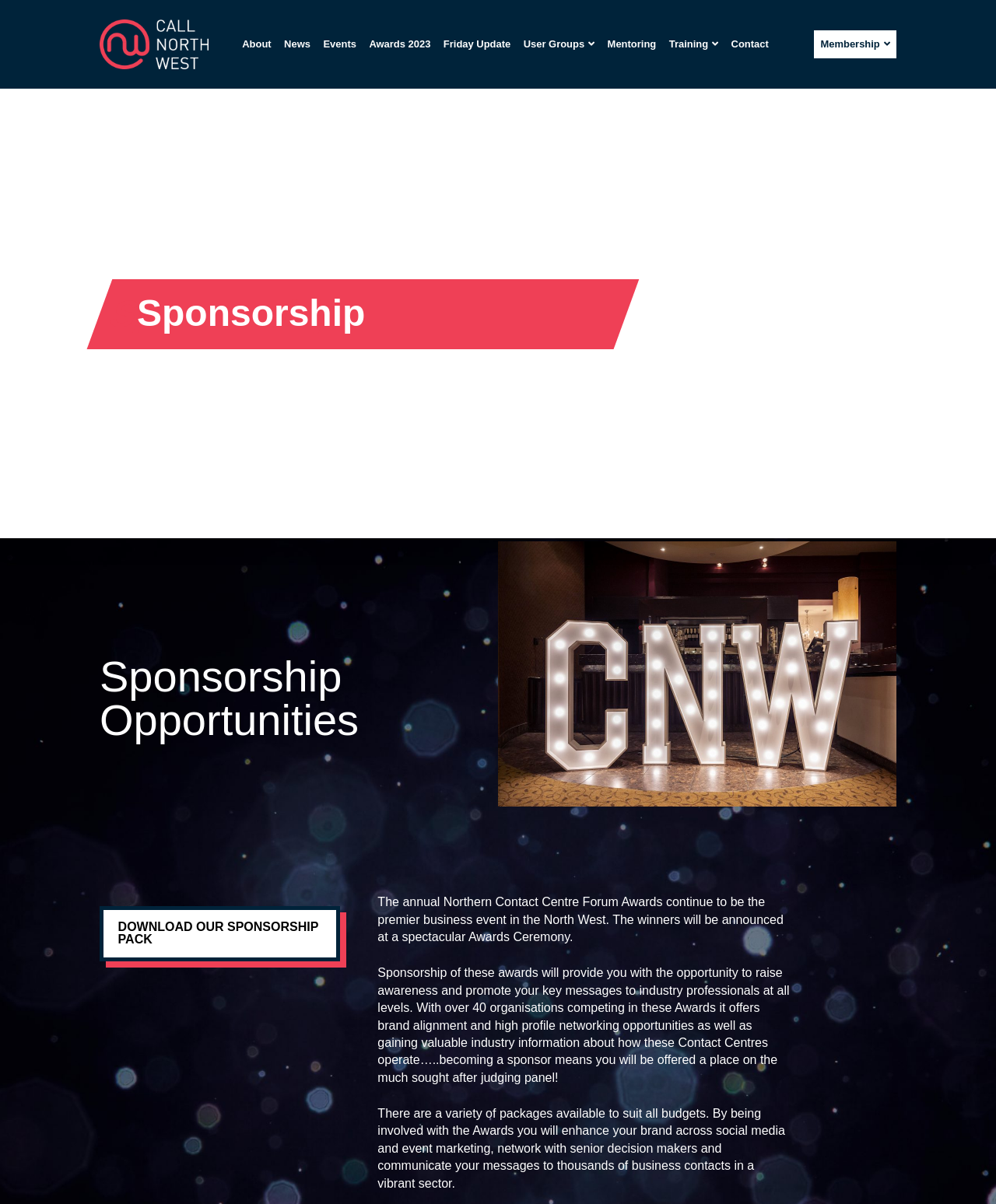What is the benefit of being involved with the Awards?
With the help of the image, please provide a detailed response to the question.

According to the webpage, being involved with the Awards will enhance the brand across social media and event marketing, as well as provide opportunities to network with senior decision makers and communicate messages to thousands of business contacts in the sector.